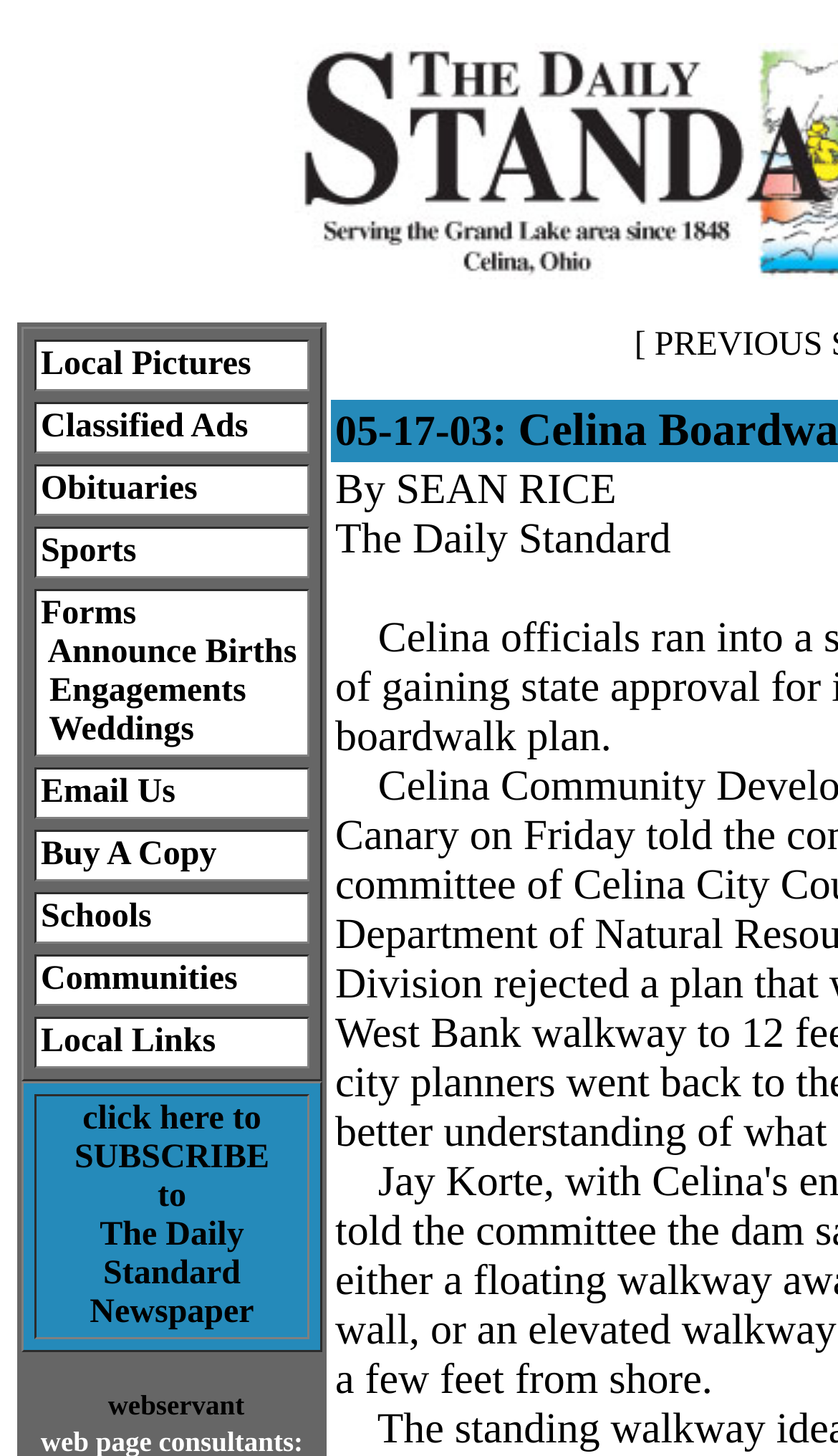How many links are there in the first table?
Give a one-word or short phrase answer based on the image.

8